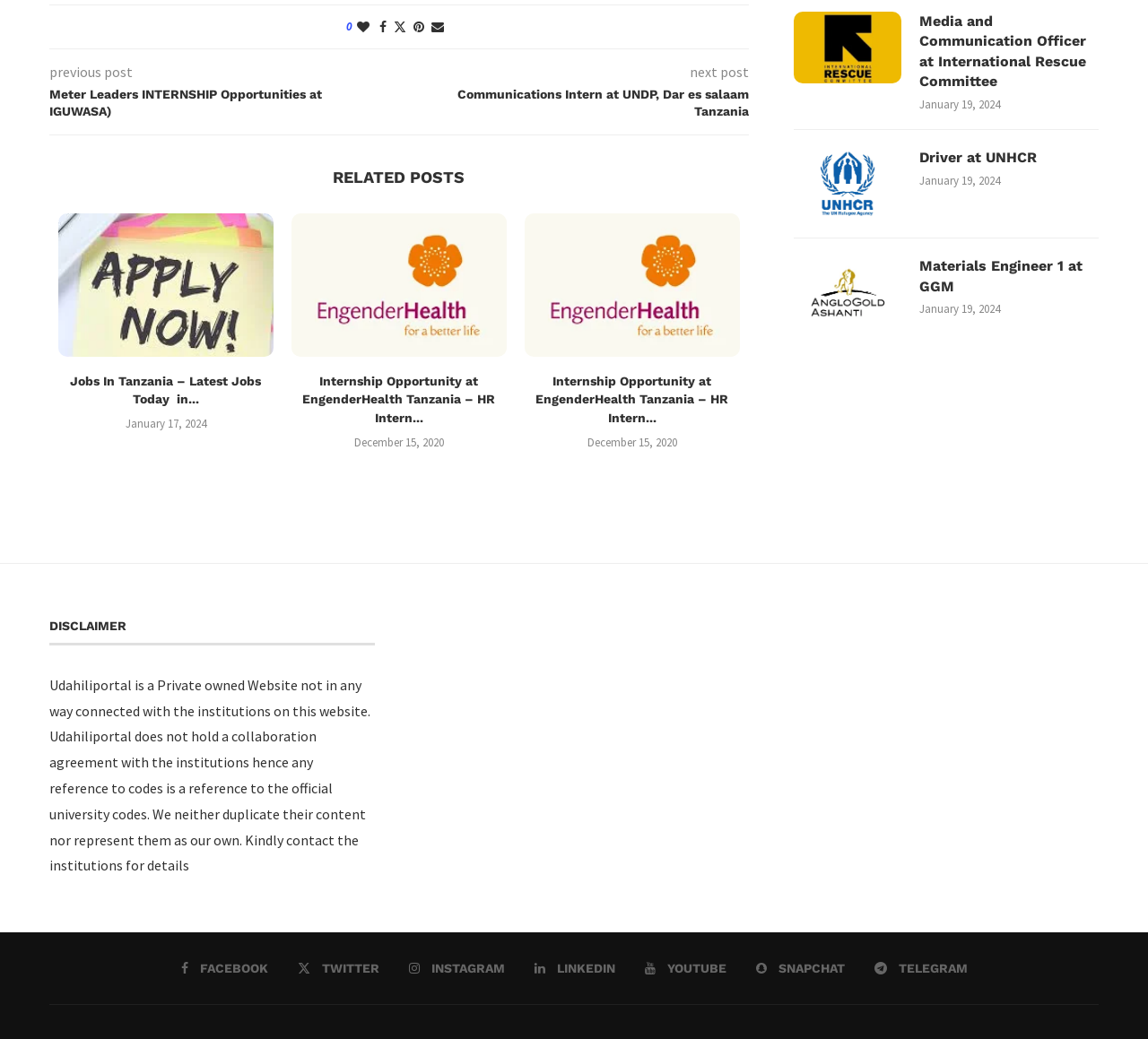Specify the bounding box coordinates of the area to click in order to execute this command: 'Click on 'Meter Leaders INTERNSHIP Opportunities at IGUWASA)''. The coordinates should consist of four float numbers ranging from 0 to 1, and should be formatted as [left, top, right, bottom].

[0.043, 0.082, 0.348, 0.116]